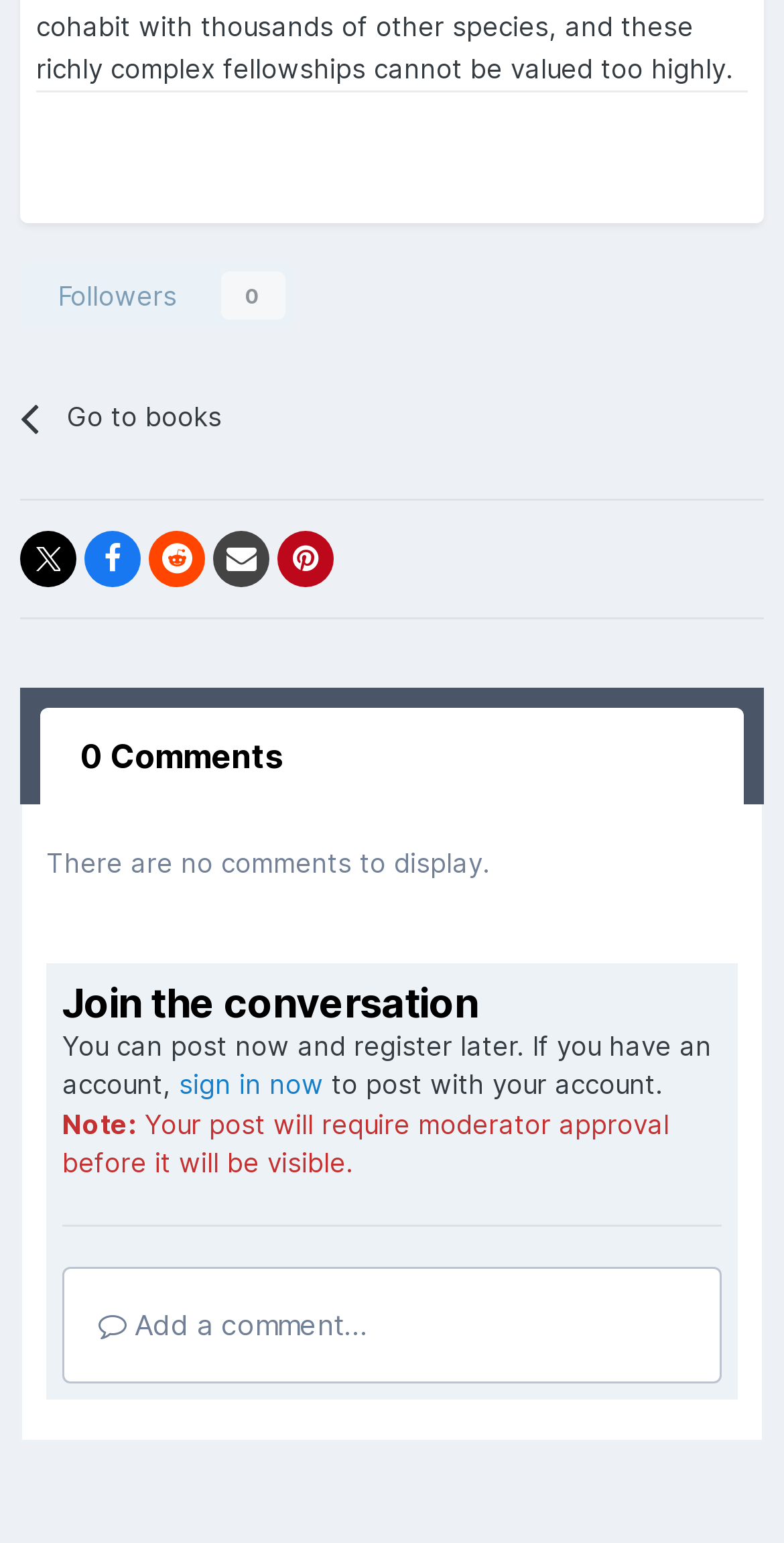Please find the bounding box coordinates in the format (top-left x, top-left y, bottom-right x, bottom-right y) for the given element description. Ensure the coordinates are floating point numbers between 0 and 1. Description: Followers 0

[0.026, 0.17, 0.377, 0.212]